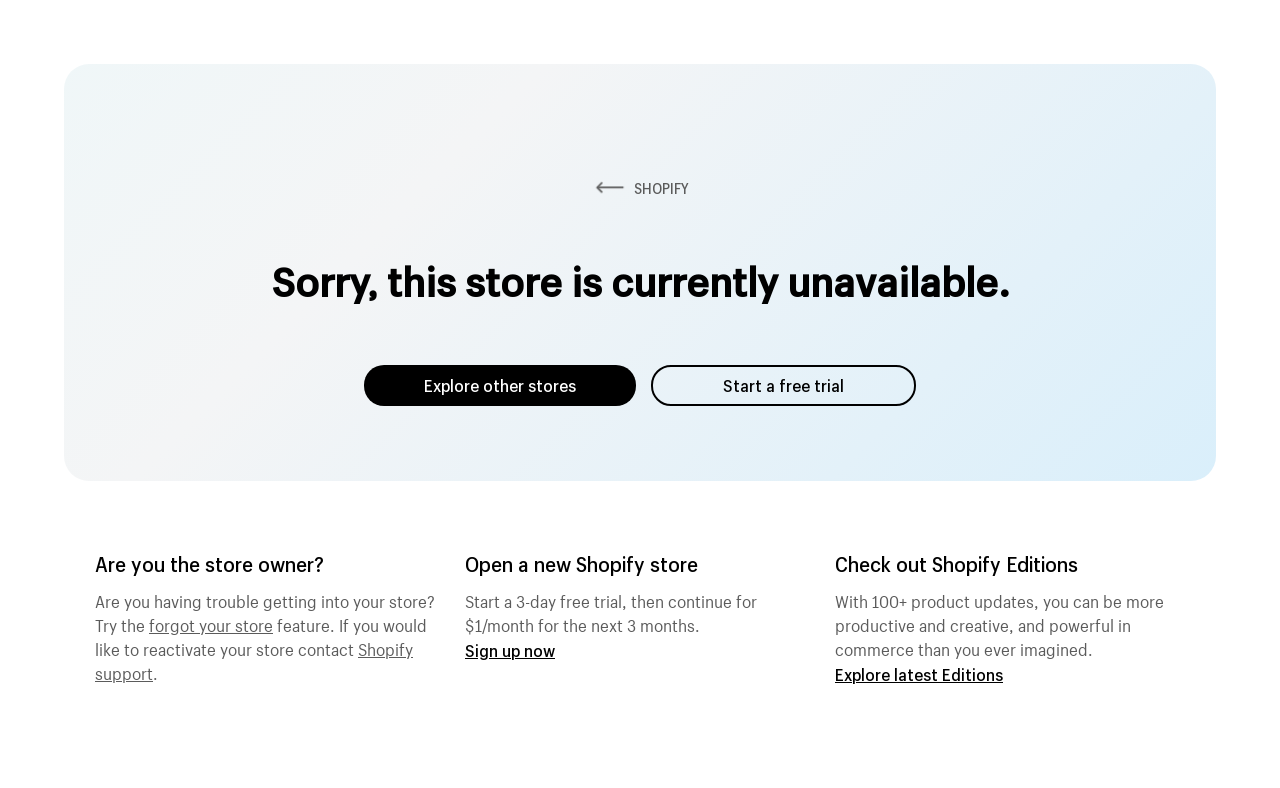Please respond to the question with a concise word or phrase:
What is the current status of the store?

unavailable